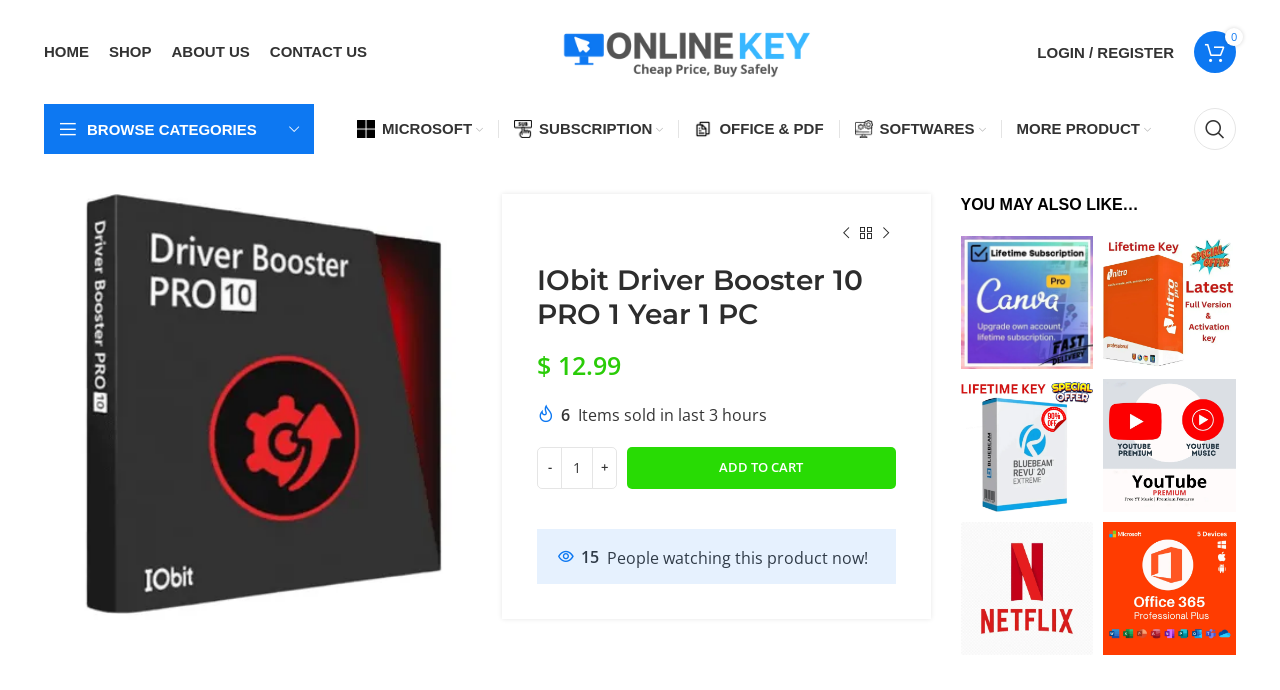Ascertain the bounding box coordinates for the UI element detailed here: "aria-label="Site logo"". The coordinates should be provided as [left, top, right, bottom] with each value being a float between 0 and 1.

[0.439, 0.057, 0.634, 0.089]